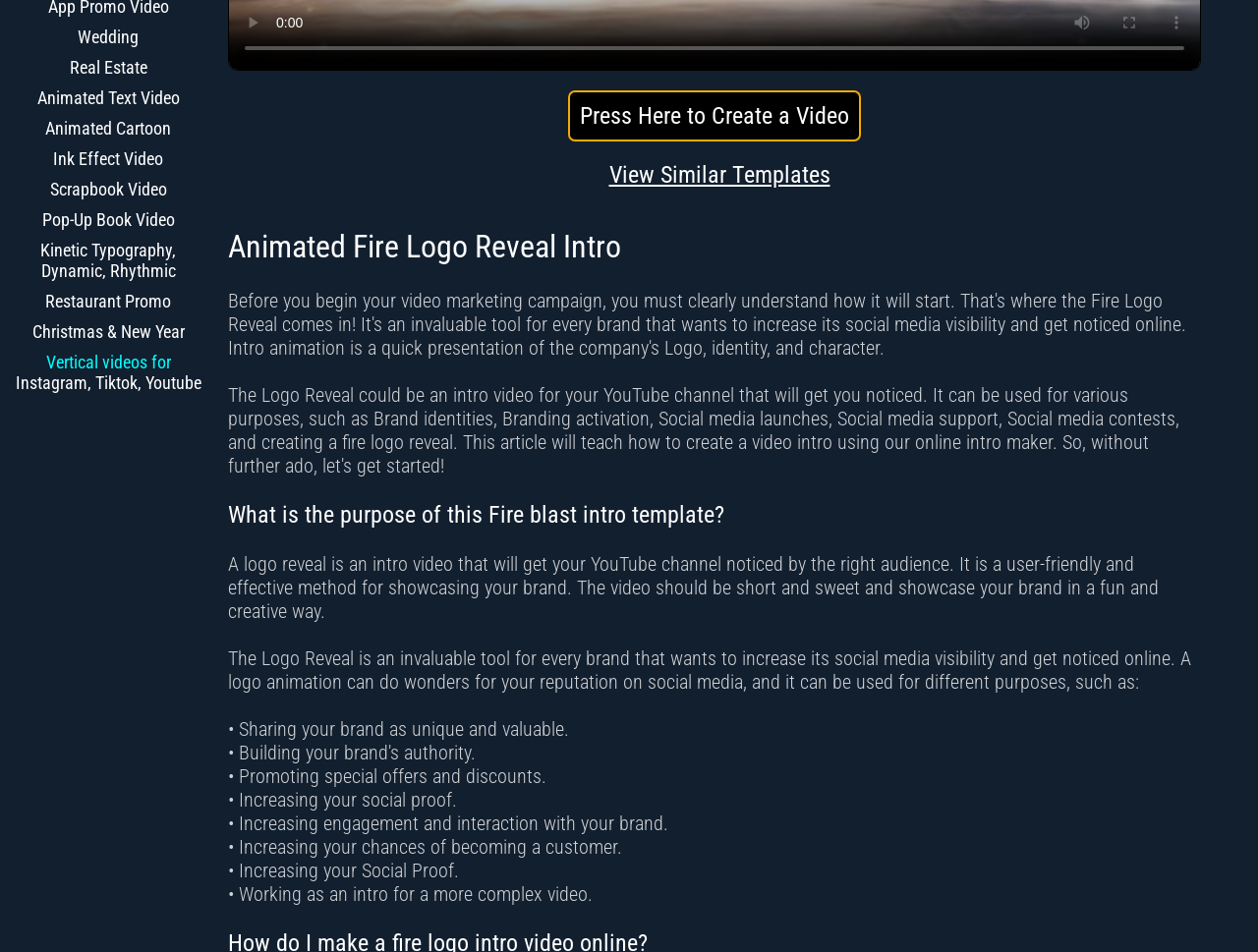Extract the bounding box of the UI element described as: "Kinetic Typography, Dynamic, Rhythmic".

[0.008, 0.252, 0.164, 0.295]